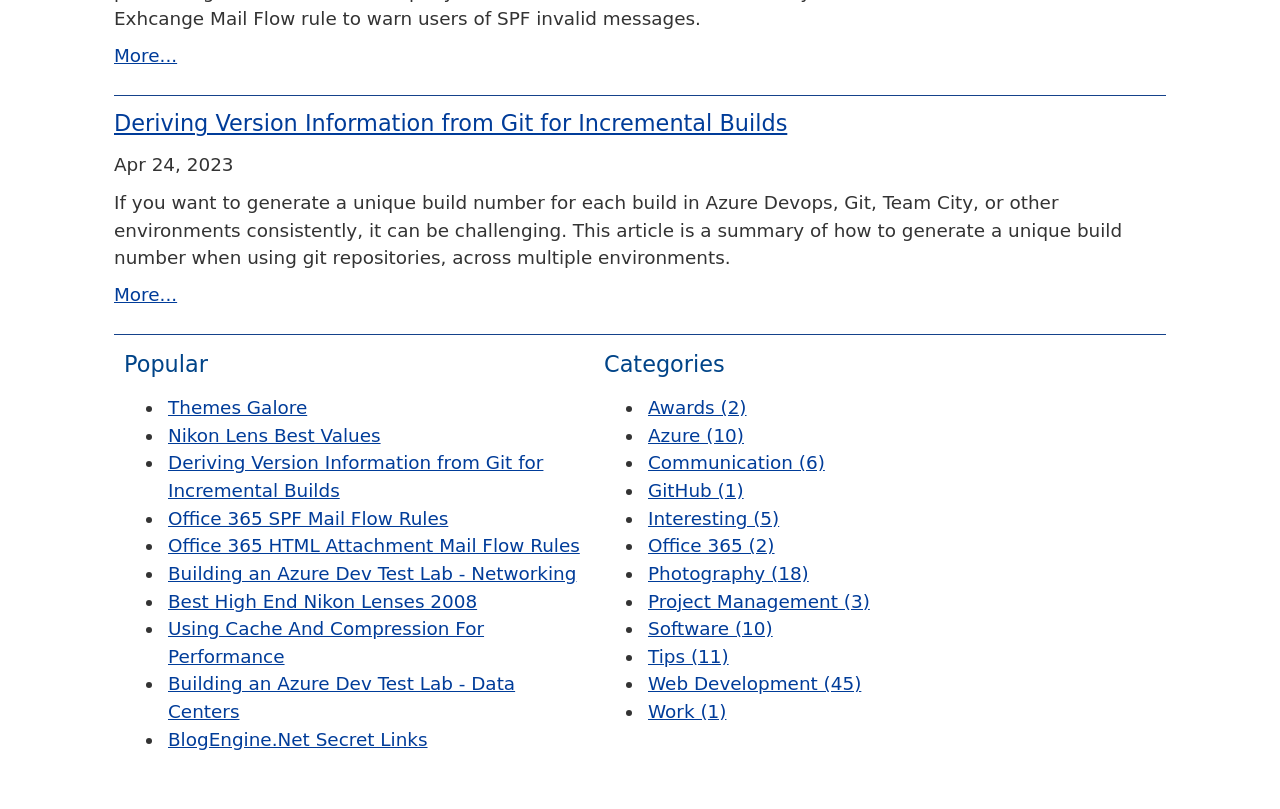Please specify the bounding box coordinates in the format (top-left x, top-left y, bottom-right x, bottom-right y), with values ranging from 0 to 1. Identify the bounding box for the UI component described as follows: Azure (10)

[0.506, 0.525, 0.581, 0.551]